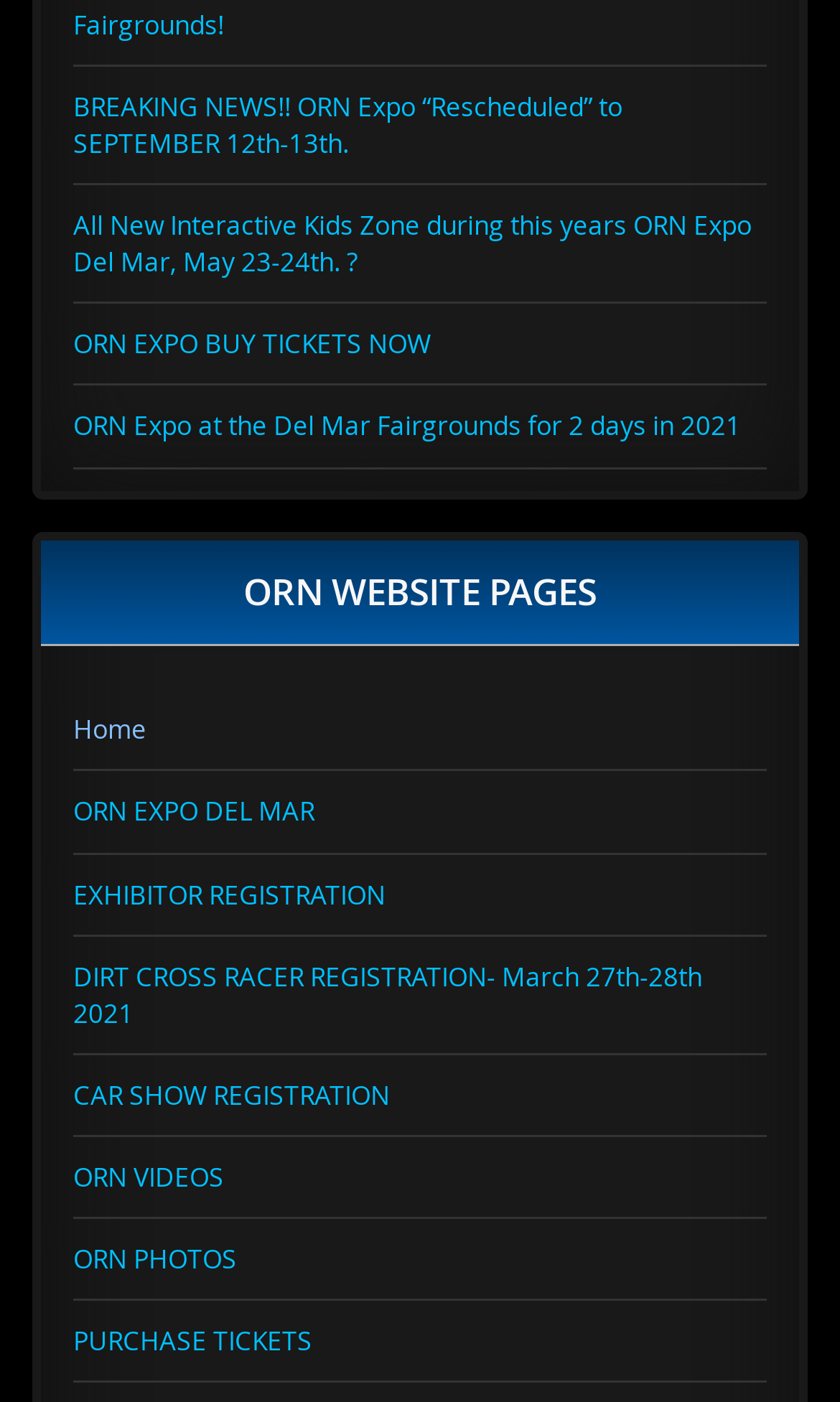Based on what you see in the screenshot, provide a thorough answer to this question: What is the new date for ORN Expo?

The answer can be found in the first link on the webpage, which says 'BREAKING NEWS!! ORN Expo “Rescheduled” to SEPTEMBER 12th-13th.'